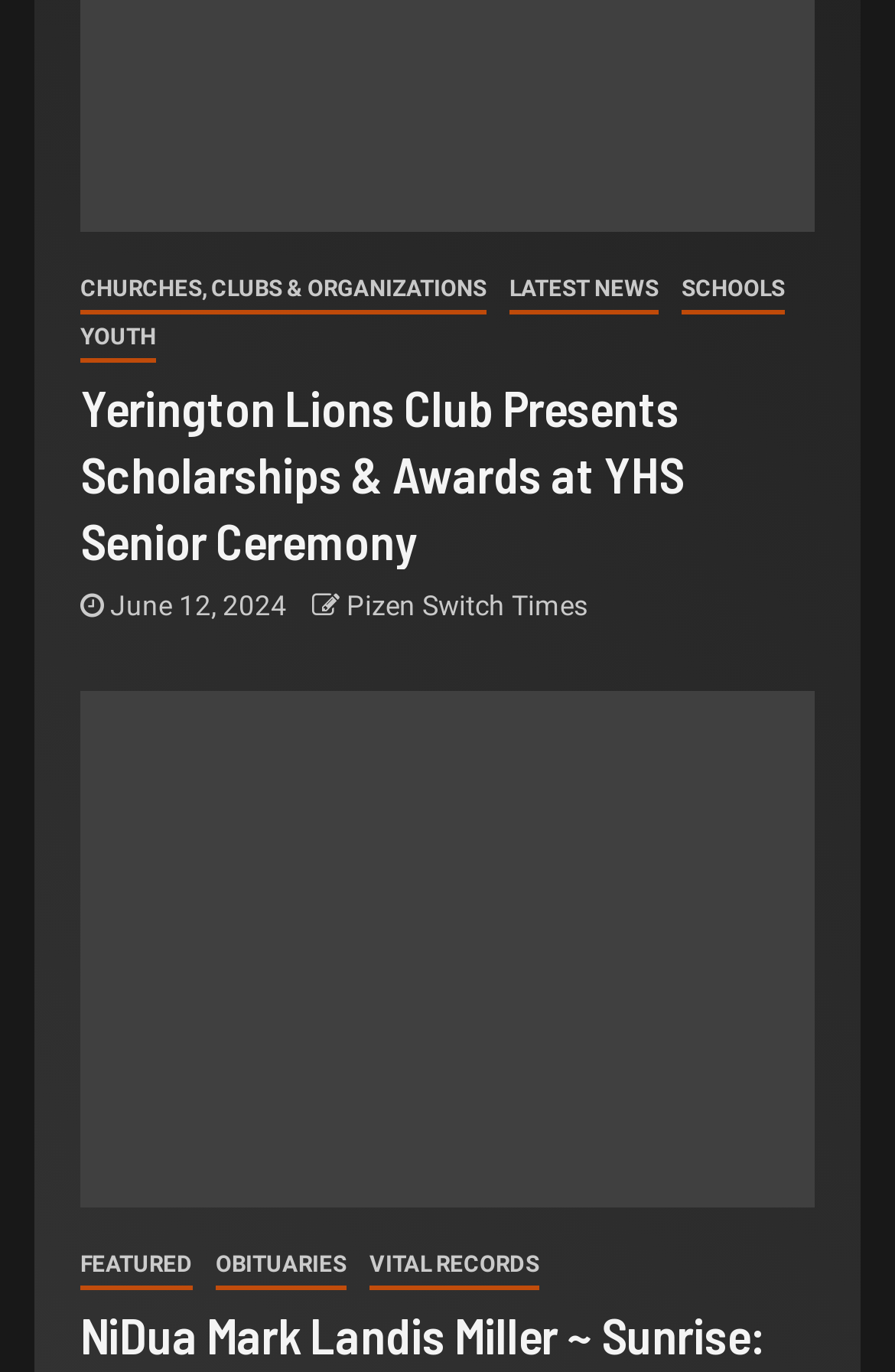Please pinpoint the bounding box coordinates for the region I should click to adhere to this instruction: "Visit Pizen Switch Times".

[0.387, 0.431, 0.656, 0.454]